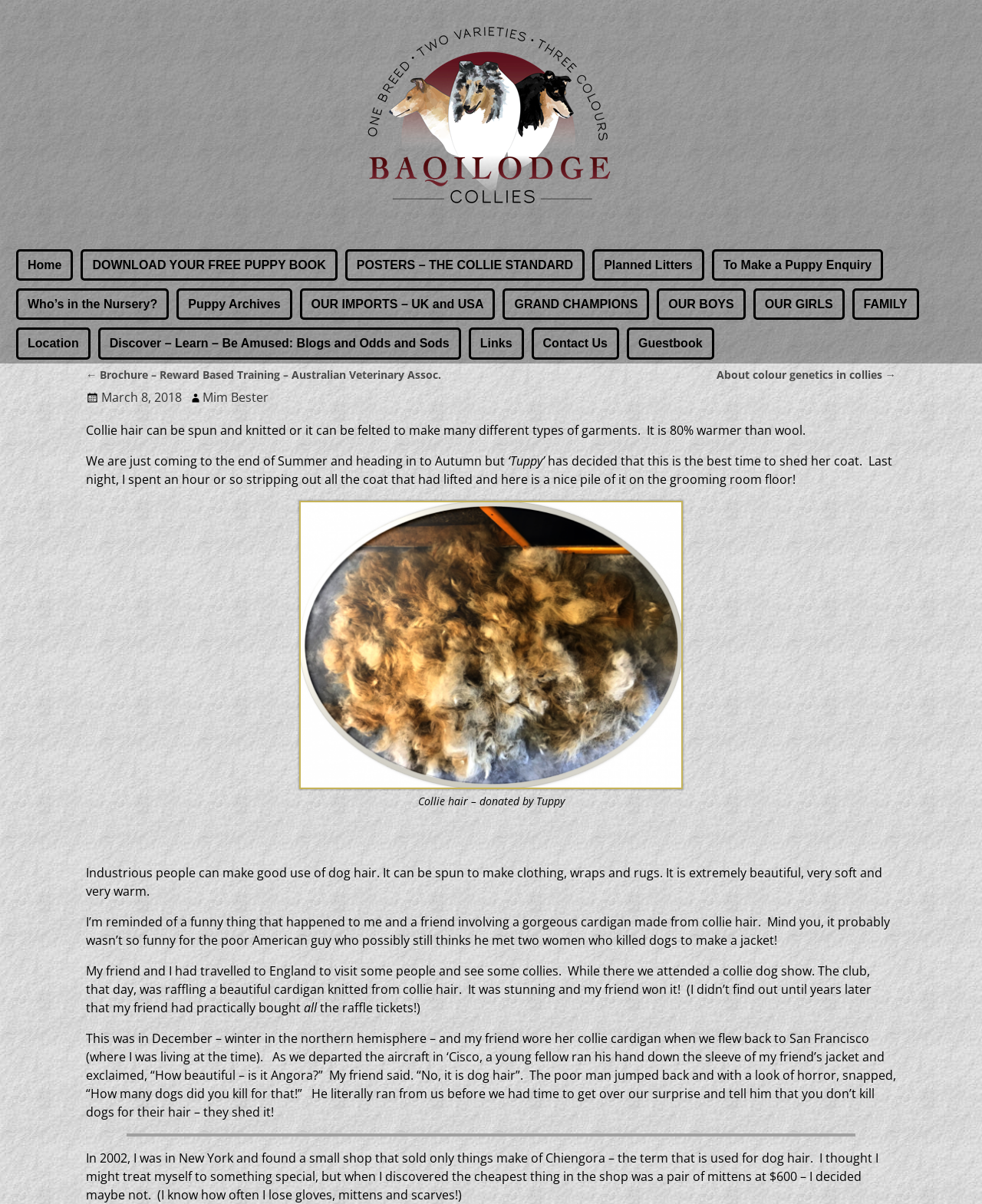Respond to the following question using a concise word or phrase: 
What is the temperature season mentioned in the webpage?

Summer and Autumn